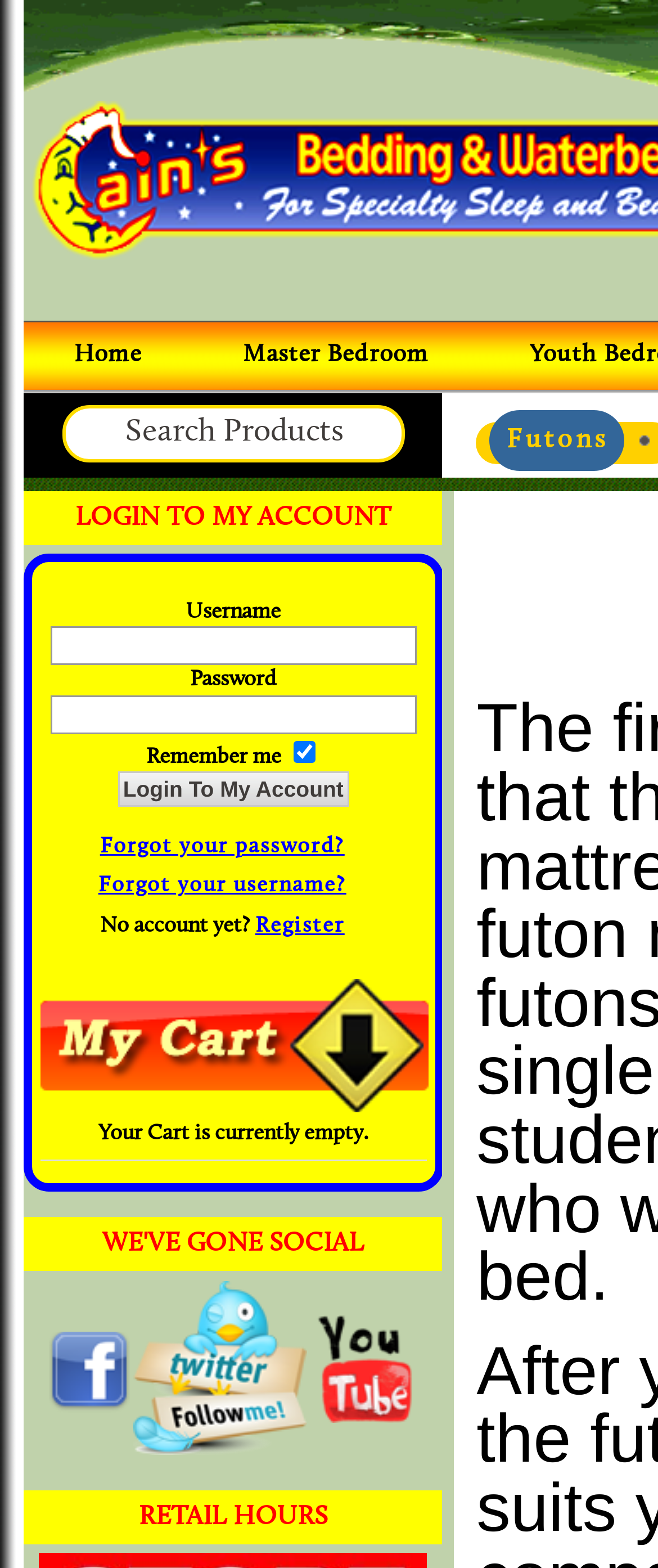Identify the bounding box coordinates of the element that should be clicked to fulfill this task: "Login to my account". The coordinates should be provided as four float numbers between 0 and 1, i.e., [left, top, right, bottom].

[0.179, 0.492, 0.53, 0.515]